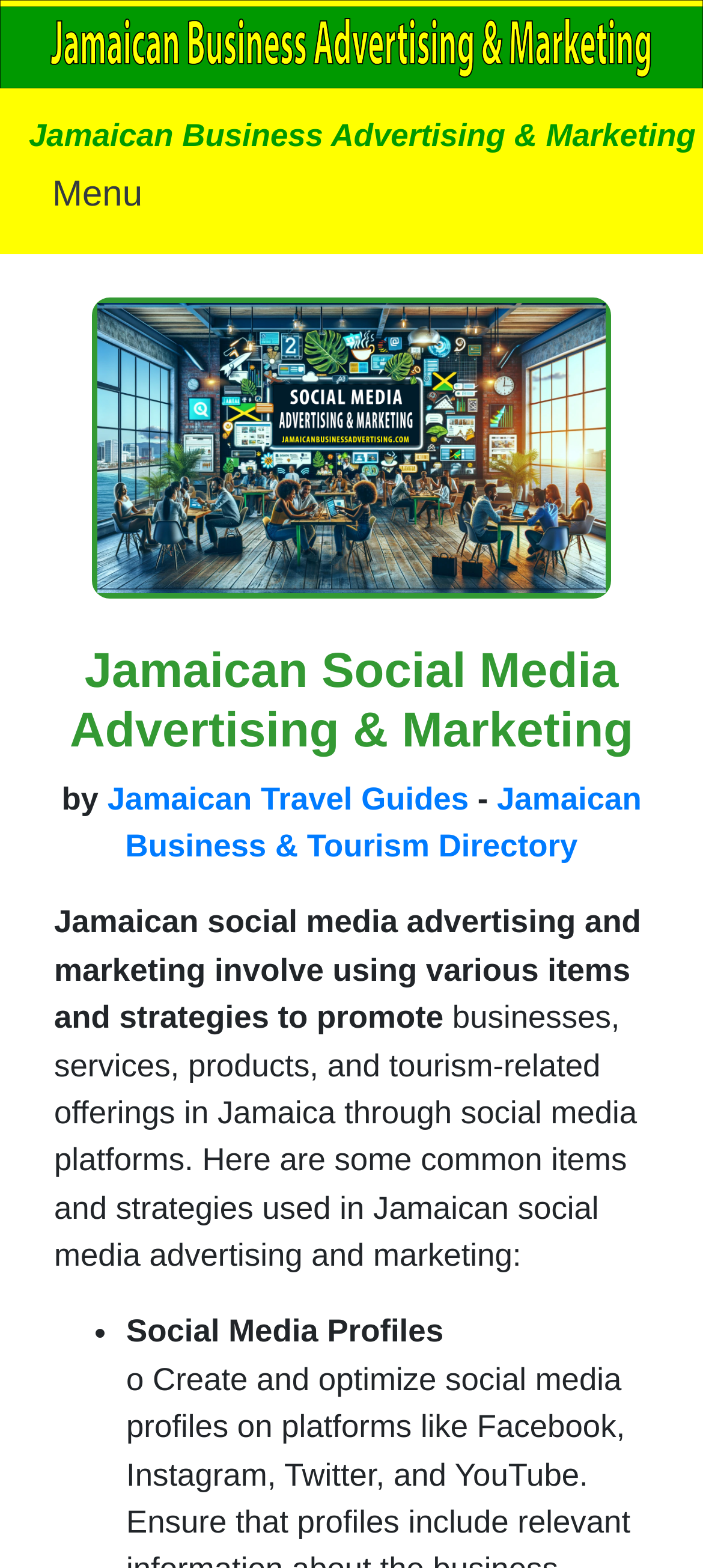Identify the bounding box for the given UI element using the description provided. Coordinates should be in the format (top-left x, top-left y, bottom-right x, bottom-right y) and must be between 0 and 1. Here is the description: Jamaican Travel Guides

[0.153, 0.497, 0.667, 0.52]